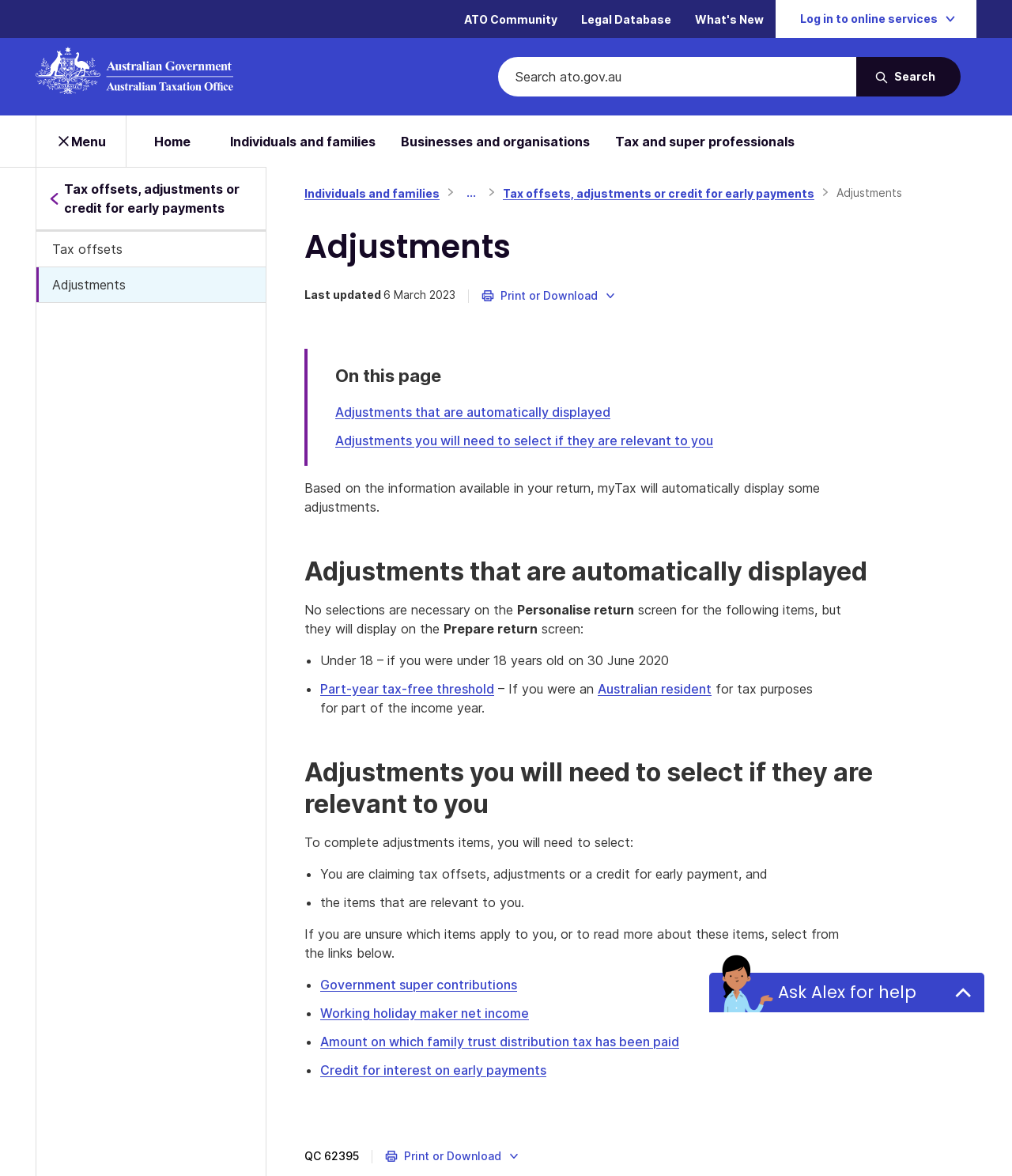Determine the bounding box coordinates of the element's region needed to click to follow the instruction: "Leave a comment". Provide these coordinates as four float numbers between 0 and 1, formatted as [left, top, right, bottom].

None